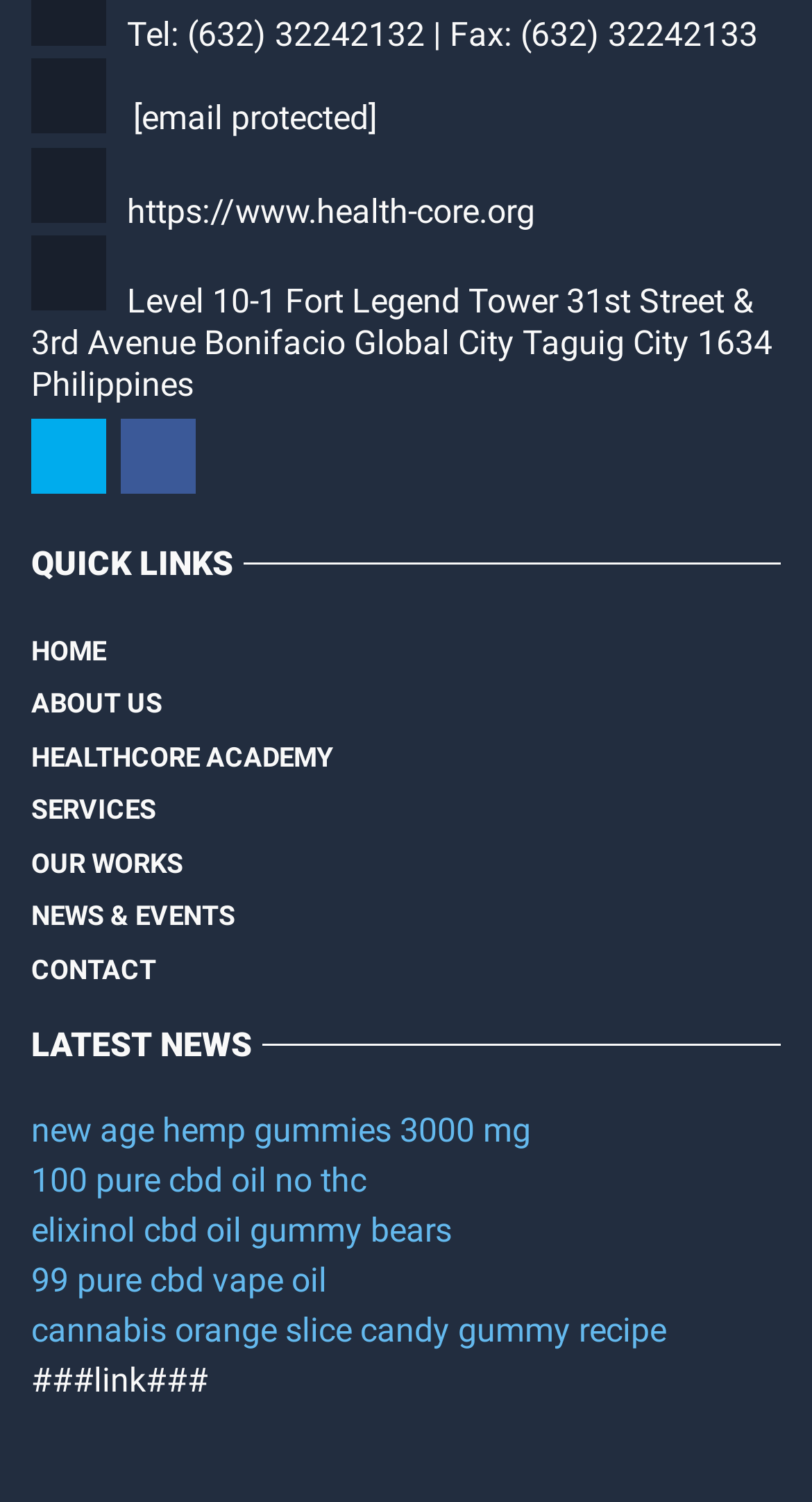What is the address of the organization?
Answer with a single word or phrase, using the screenshot for reference.

Level 10-1 Fort Legend Tower 31st Street & 3rd Avenue Bonifacio Global City Taguig City 1634 Philippines